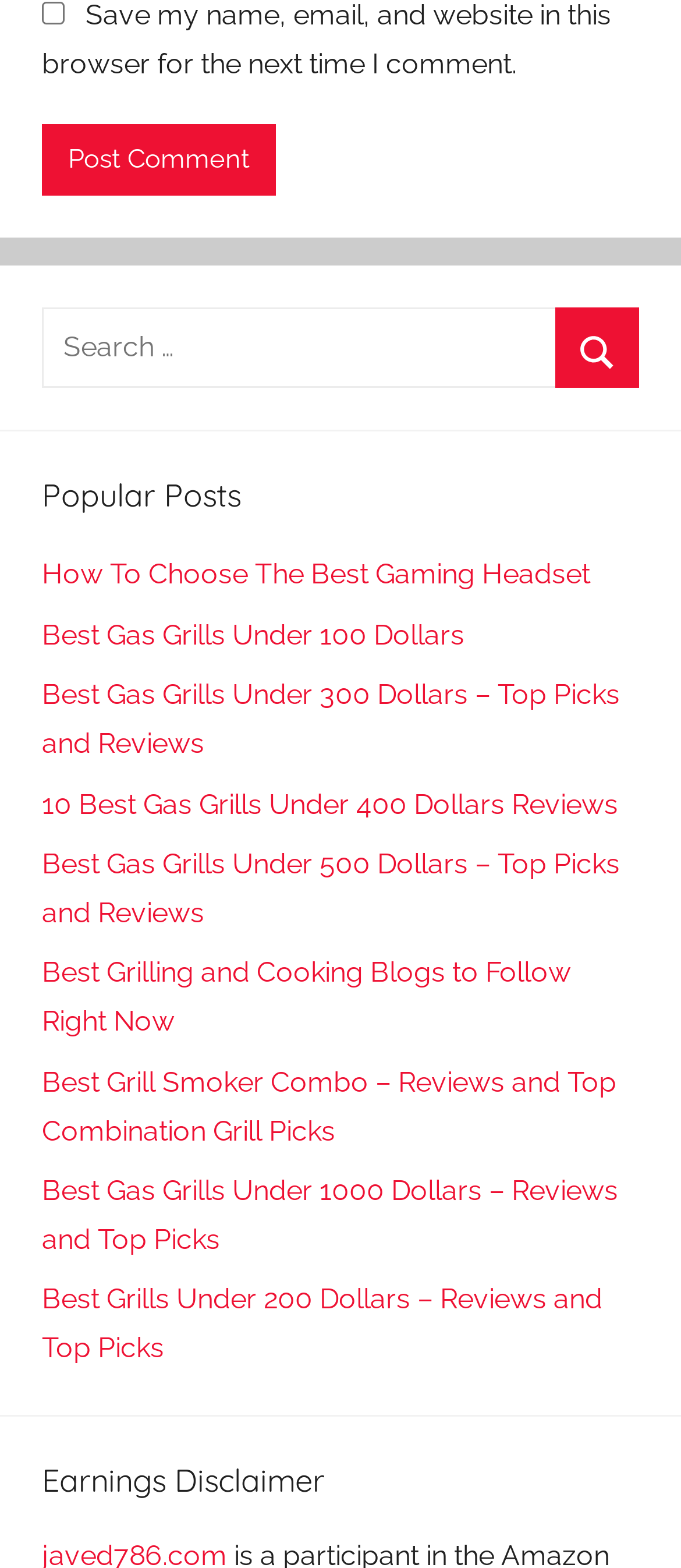How many headings are on the webpage?
Provide a detailed and well-explained answer to the question.

There are two headings on the webpage: 'Popular Posts' and 'Earnings Disclaimer'. The 'Popular Posts' heading is located at the middle of the webpage, and the 'Earnings Disclaimer' heading is located at the bottom.